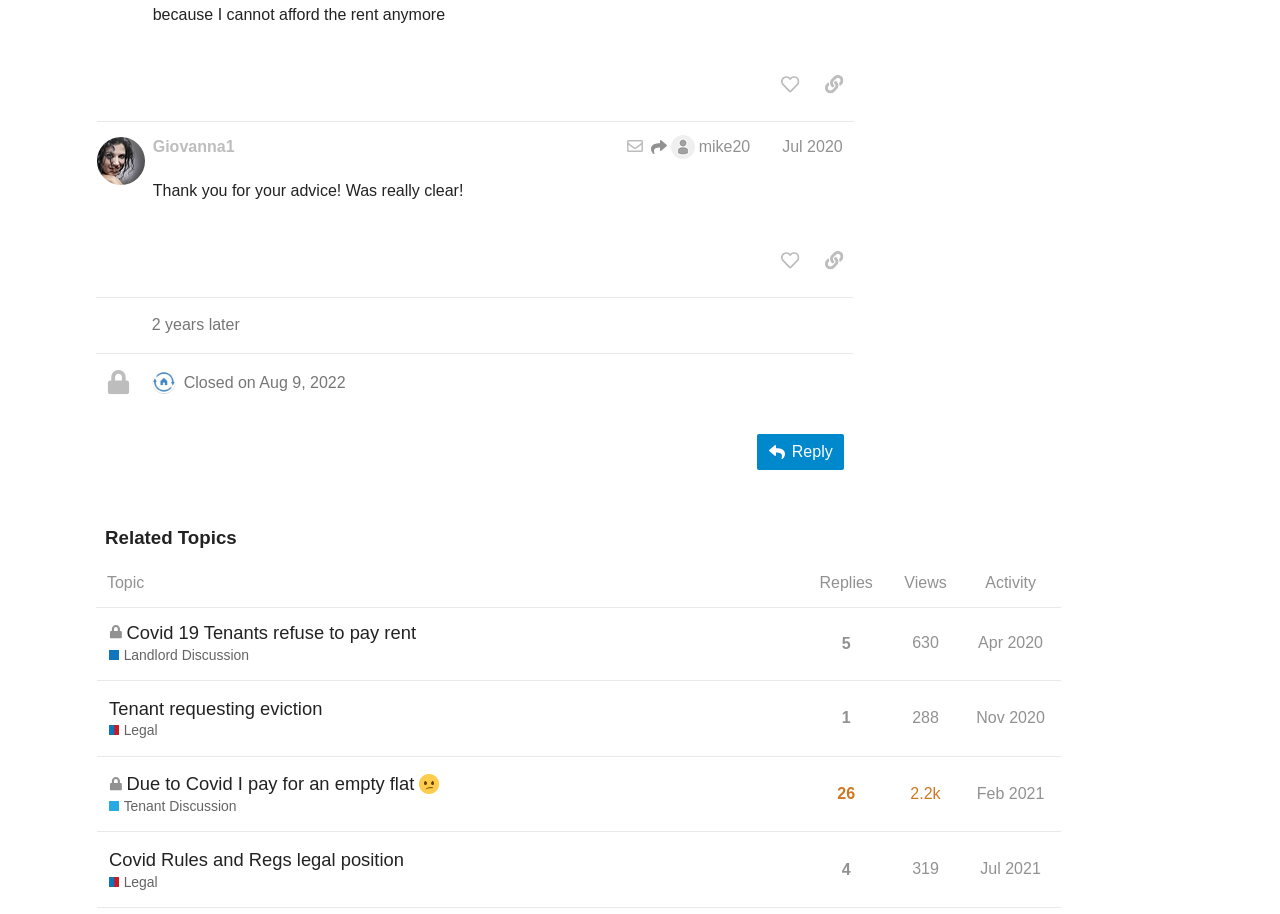Pinpoint the bounding box coordinates for the area that should be clicked to perform the following instruction: "Like this post".

[0.602, 0.073, 0.632, 0.111]